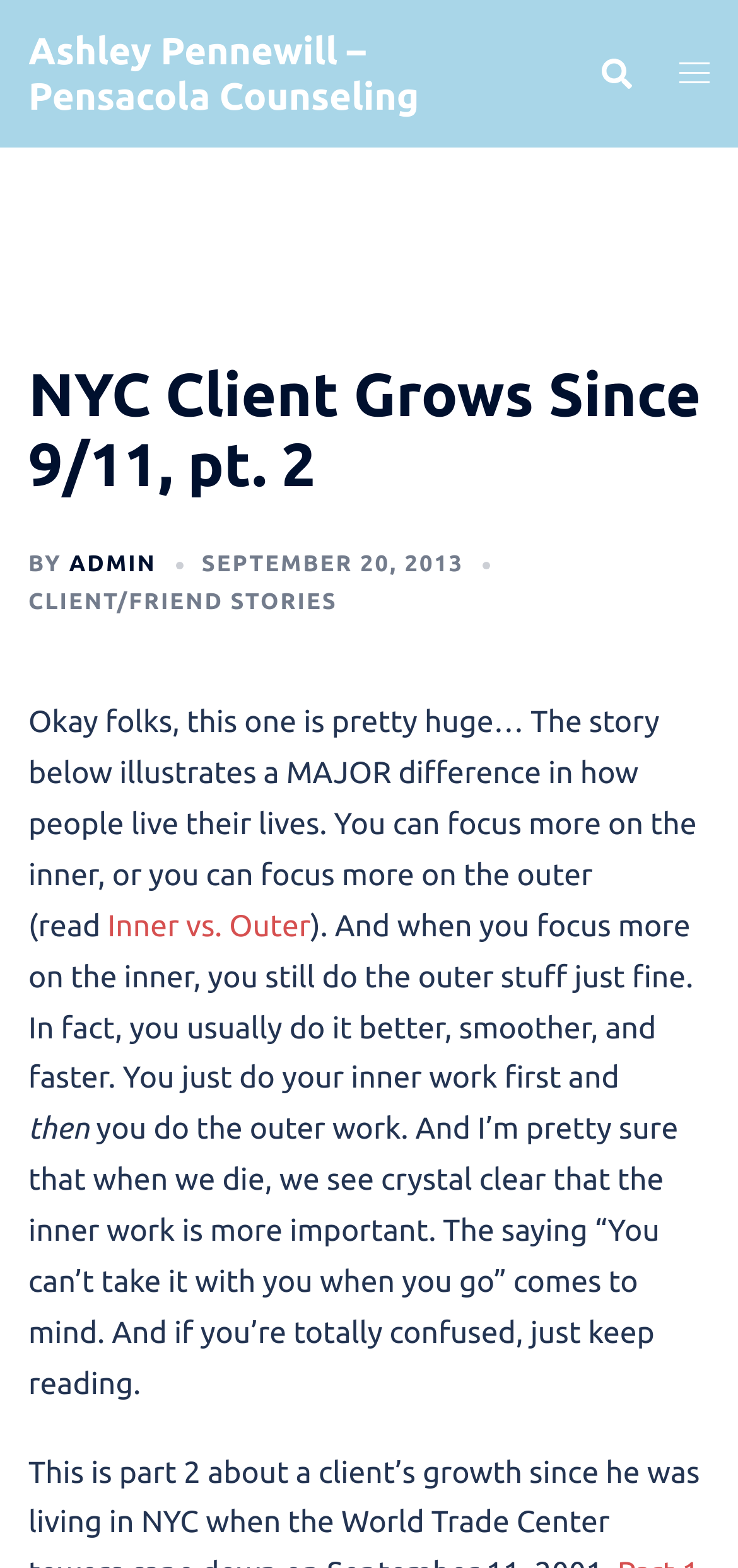What is the author of the article?
Look at the screenshot and provide an in-depth answer.

I determined the author of the article by looking at the text 'BY' followed by the link 'ADMIN' in the header section of the webpage.